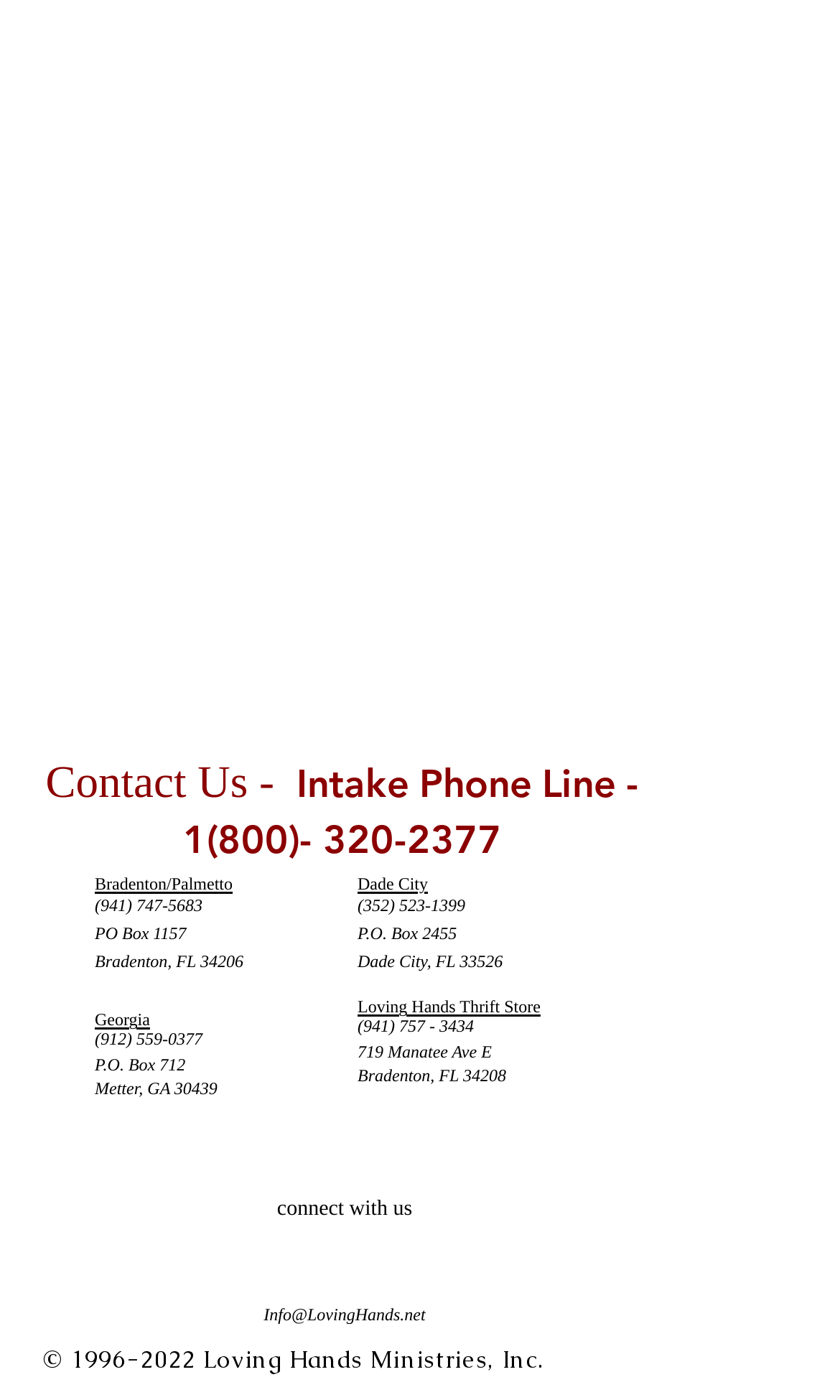How many locations are listed on the webpage?
Please provide a comprehensive answer based on the information in the image.

I counted the number of locations by looking at the headings, which mention 'Dade City', 'Bradenton/Palmetto', 'Georgia', and 'Loving Hands Thrift Store'. Each of these headings corresponds to a different location.